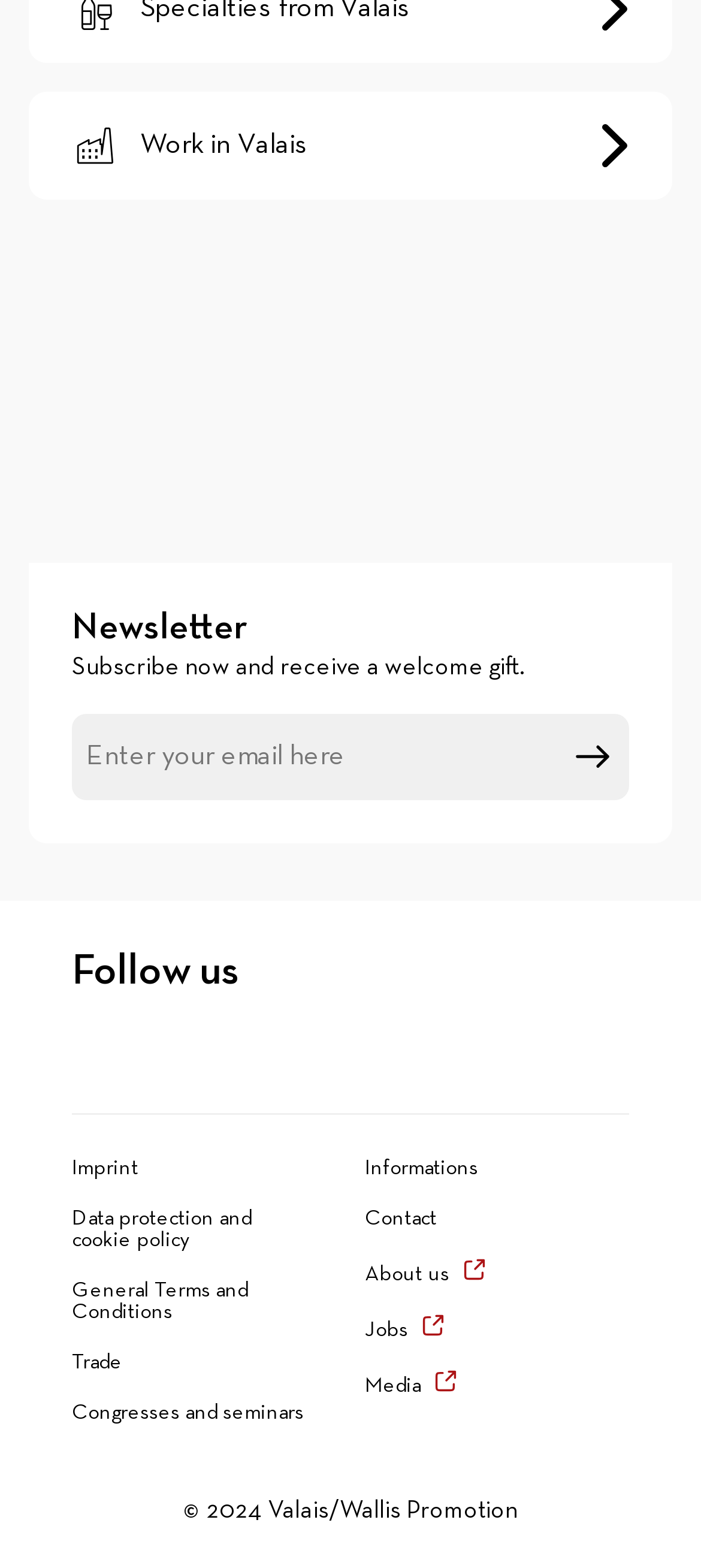Give a one-word or short phrase answer to this question: 
How many social media platforms are linked on the webpage?

4